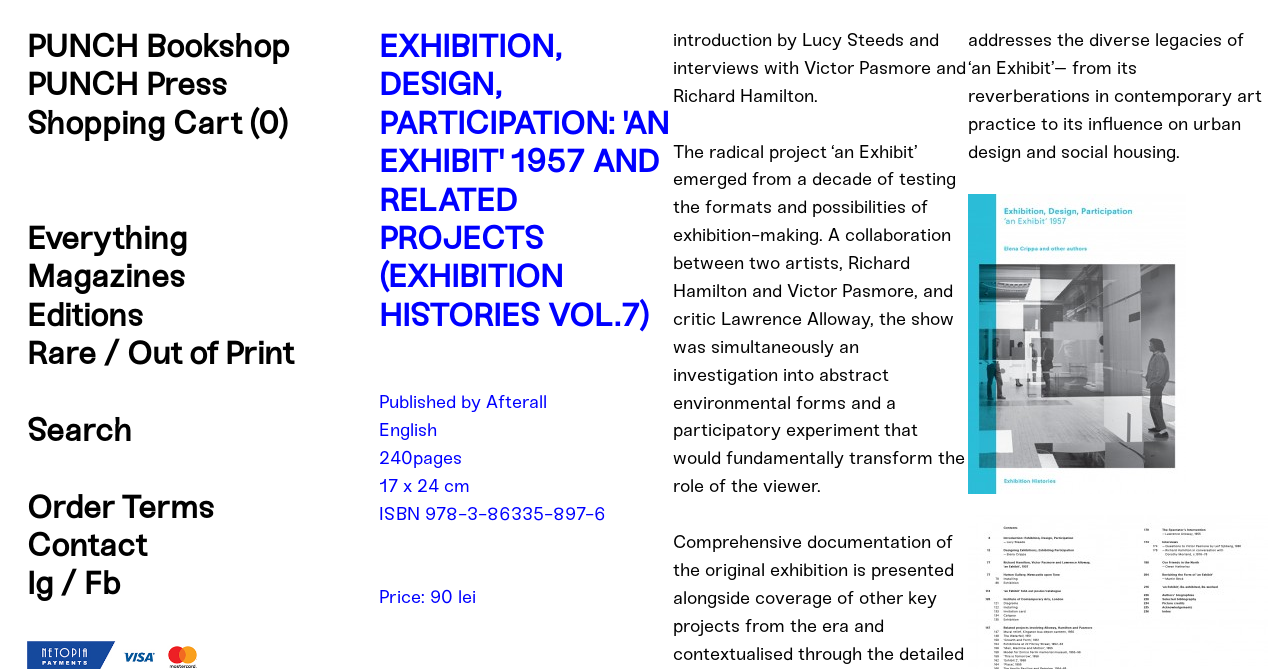Locate the bounding box coordinates of the region to be clicked to comply with the following instruction: "View Shopping Cart". The coordinates must be four float numbers between 0 and 1, in the form [left, top, right, bottom].

[0.021, 0.155, 0.225, 0.212]